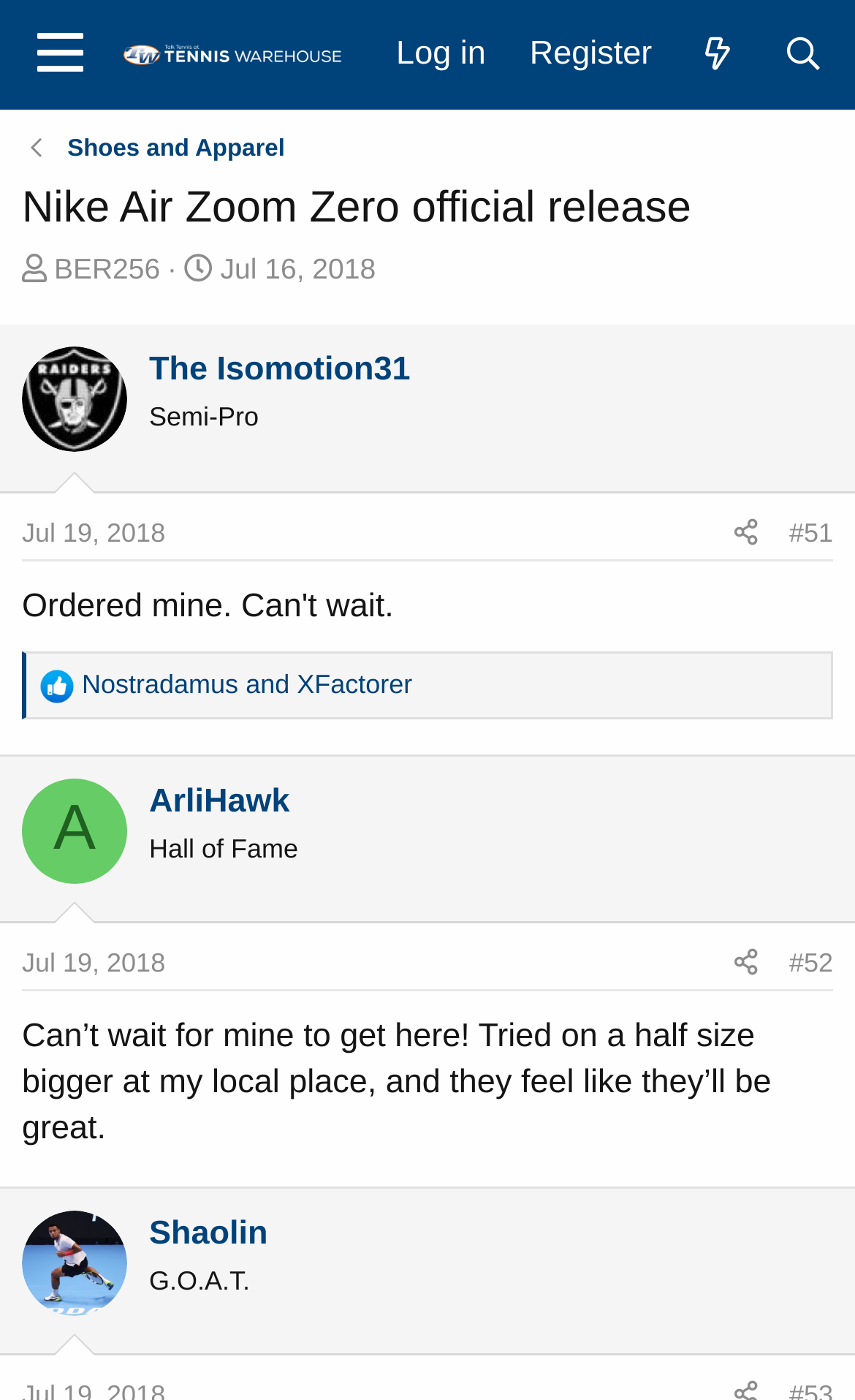Provide the bounding box coordinates of the HTML element described by the text: "Shoes and Apparel".

[0.079, 0.093, 0.333, 0.119]